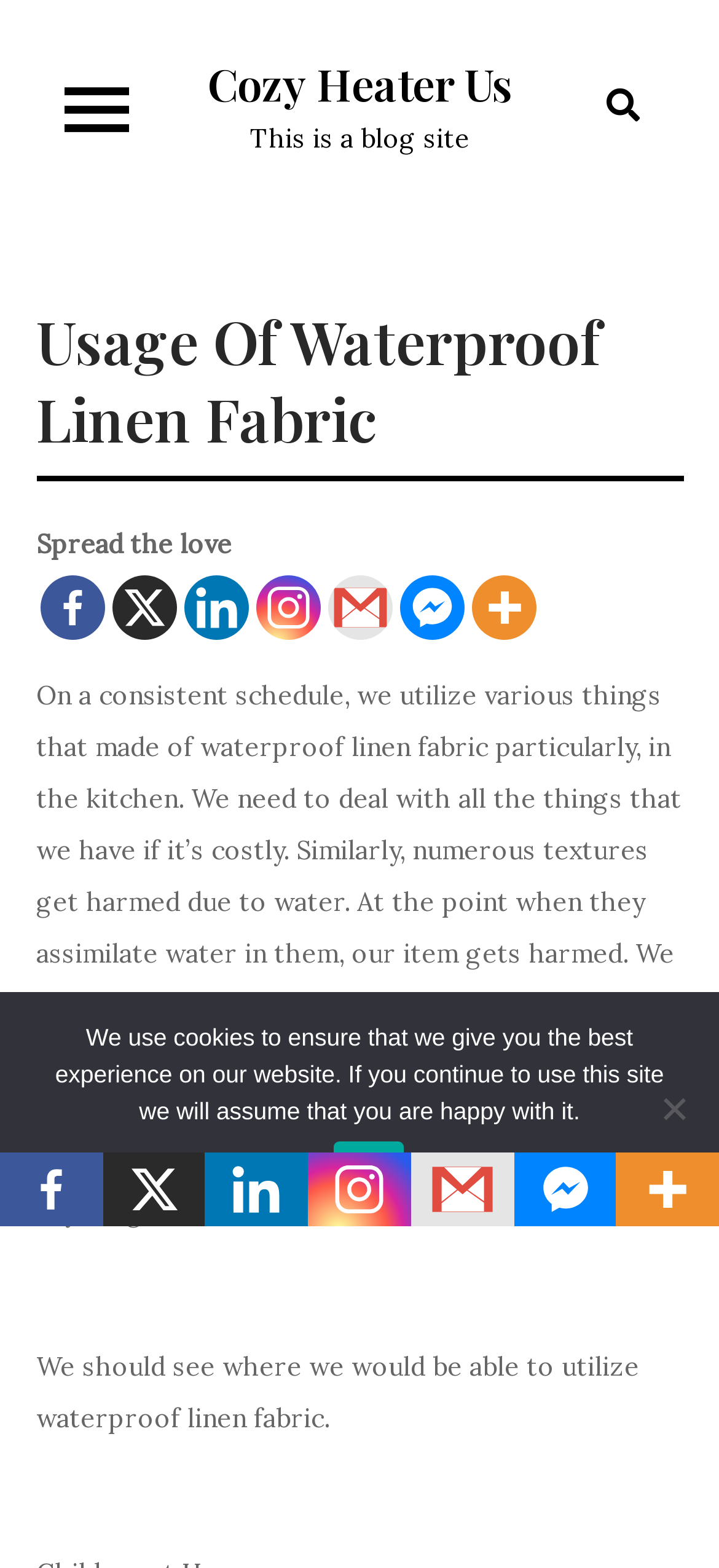Please give a concise answer to this question using a single word or phrase: 
What is the name of the blog site?

Cozy Heater Us